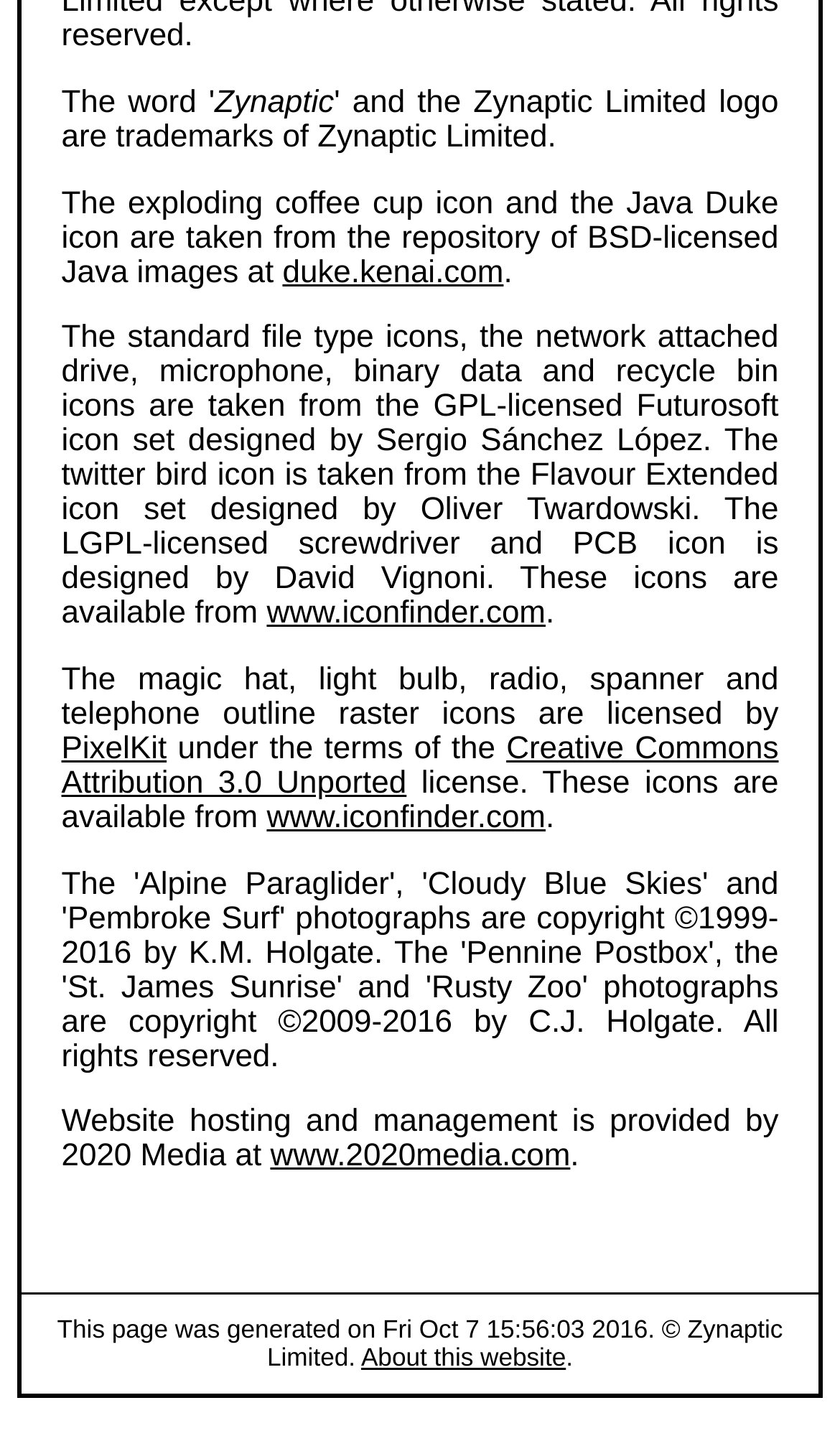Identify the coordinates of the bounding box for the element described below: "PixelKit". Return the coordinates as four float numbers between 0 and 1: [left, top, right, bottom].

[0.073, 0.508, 0.198, 0.532]